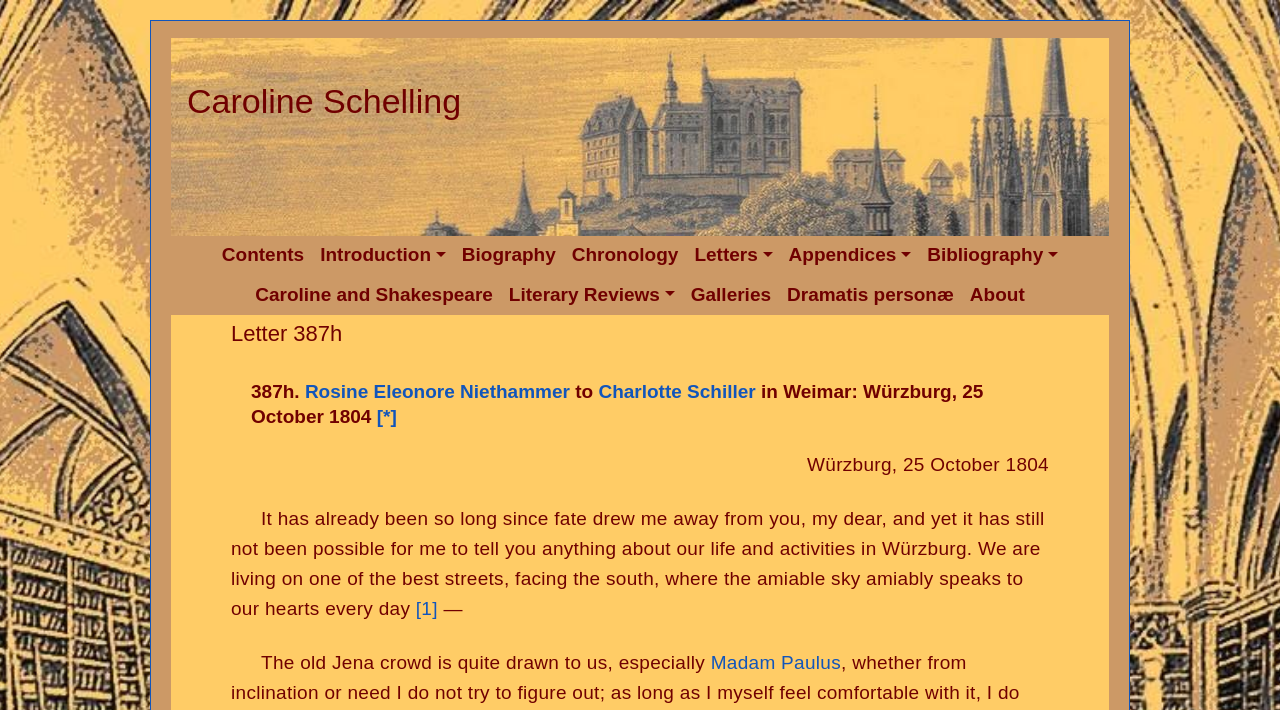Find the bounding box coordinates of the element to click in order to complete the given instruction: "Click on Caroline Schelling."

[0.146, 0.121, 0.36, 0.17]